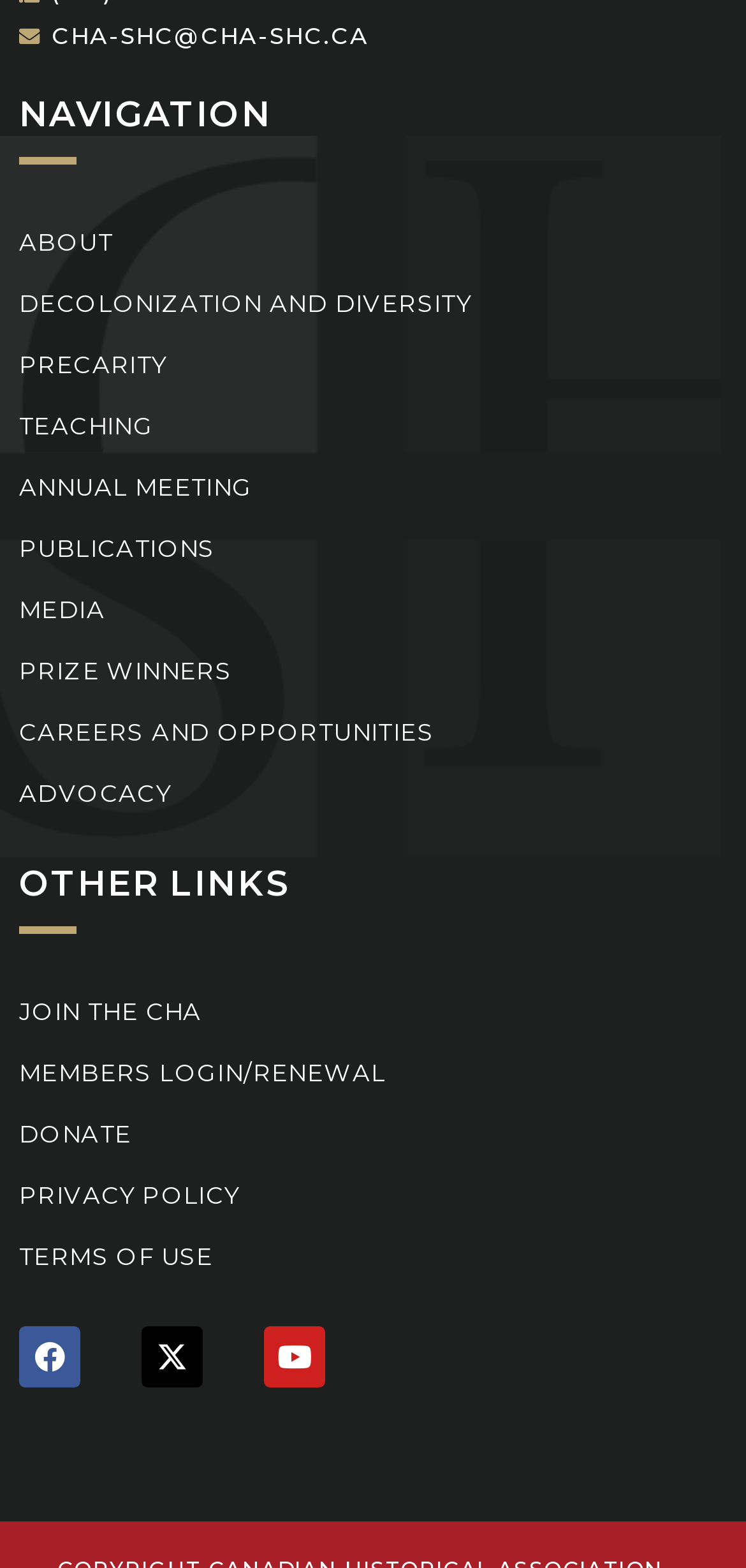Kindly provide the bounding box coordinates of the section you need to click on to fulfill the given instruction: "Read the PRIVACY POLICY".

[0.026, 0.743, 0.974, 0.782]